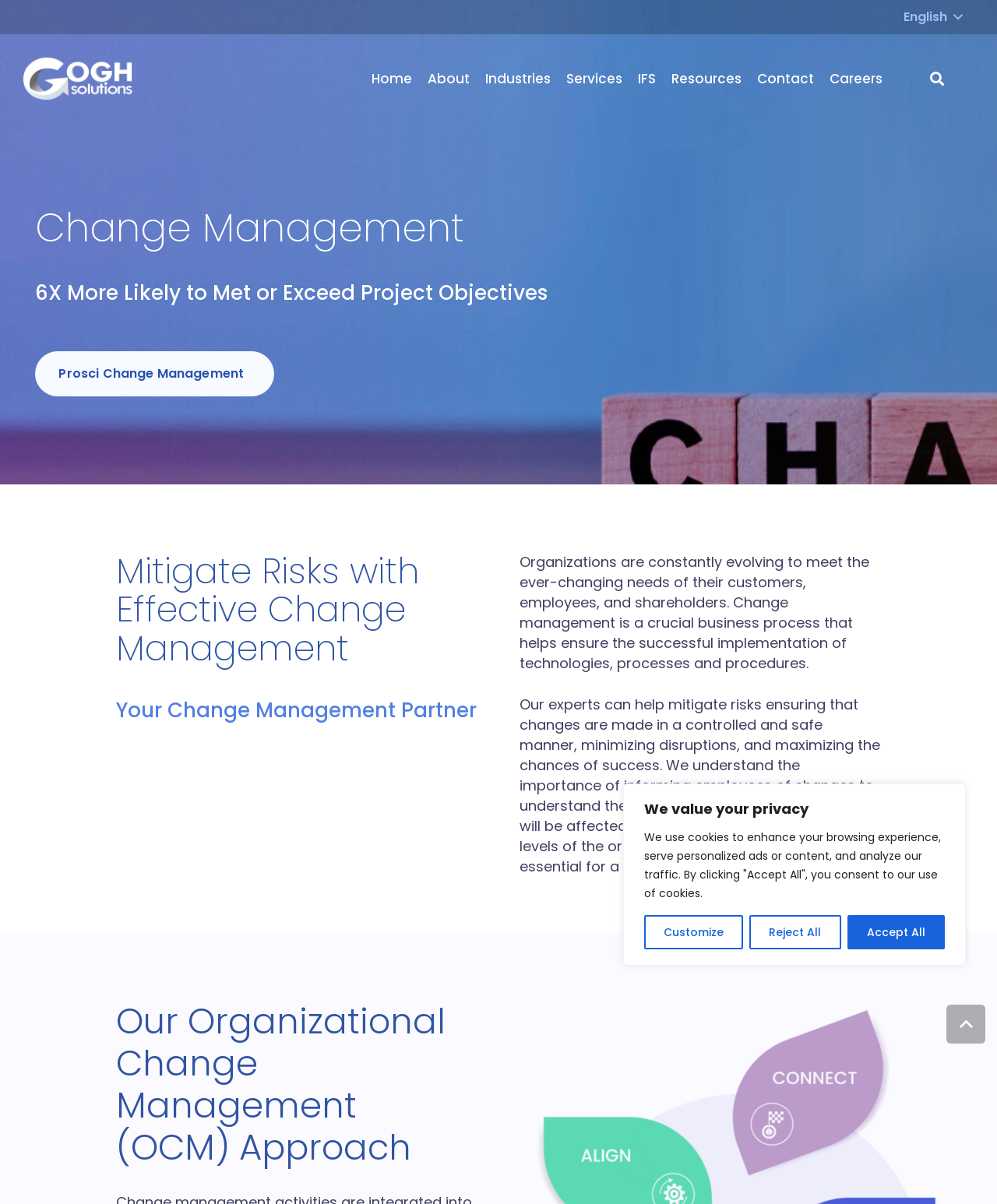Please identify the bounding box coordinates of the element's region that should be clicked to execute the following instruction: "Search for something". The bounding box coordinates must be four float numbers between 0 and 1, i.e., [left, top, right, bottom].

[0.925, 0.049, 0.955, 0.082]